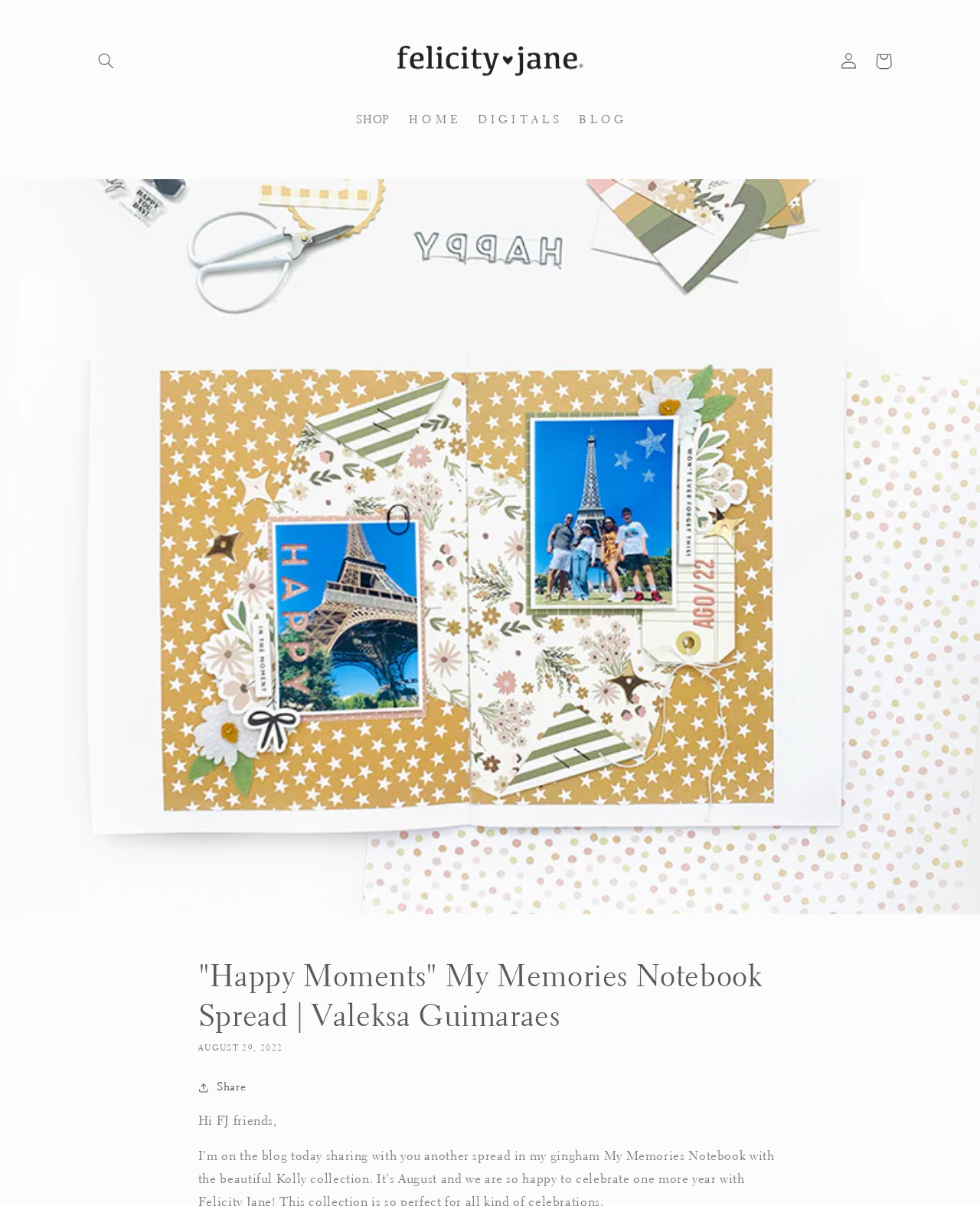Provide your answer to the question using just one word or phrase: What is the author's greeting?

Hi FJ friends